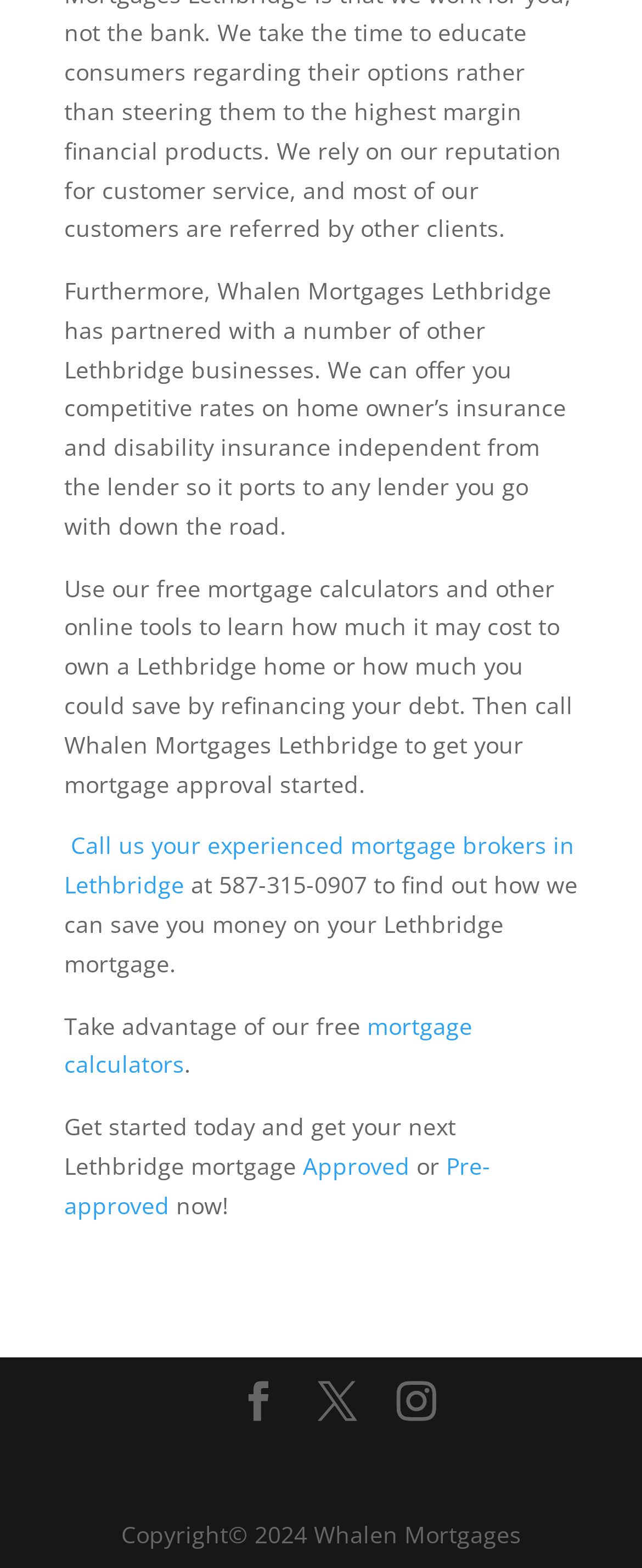Based on the image, please elaborate on the answer to the following question:
What is the year of copyright for Whalen Mortgages?

The copyright information at the bottom of the webpage mentions 'Copyright 2024 Whalen Mortgages'.